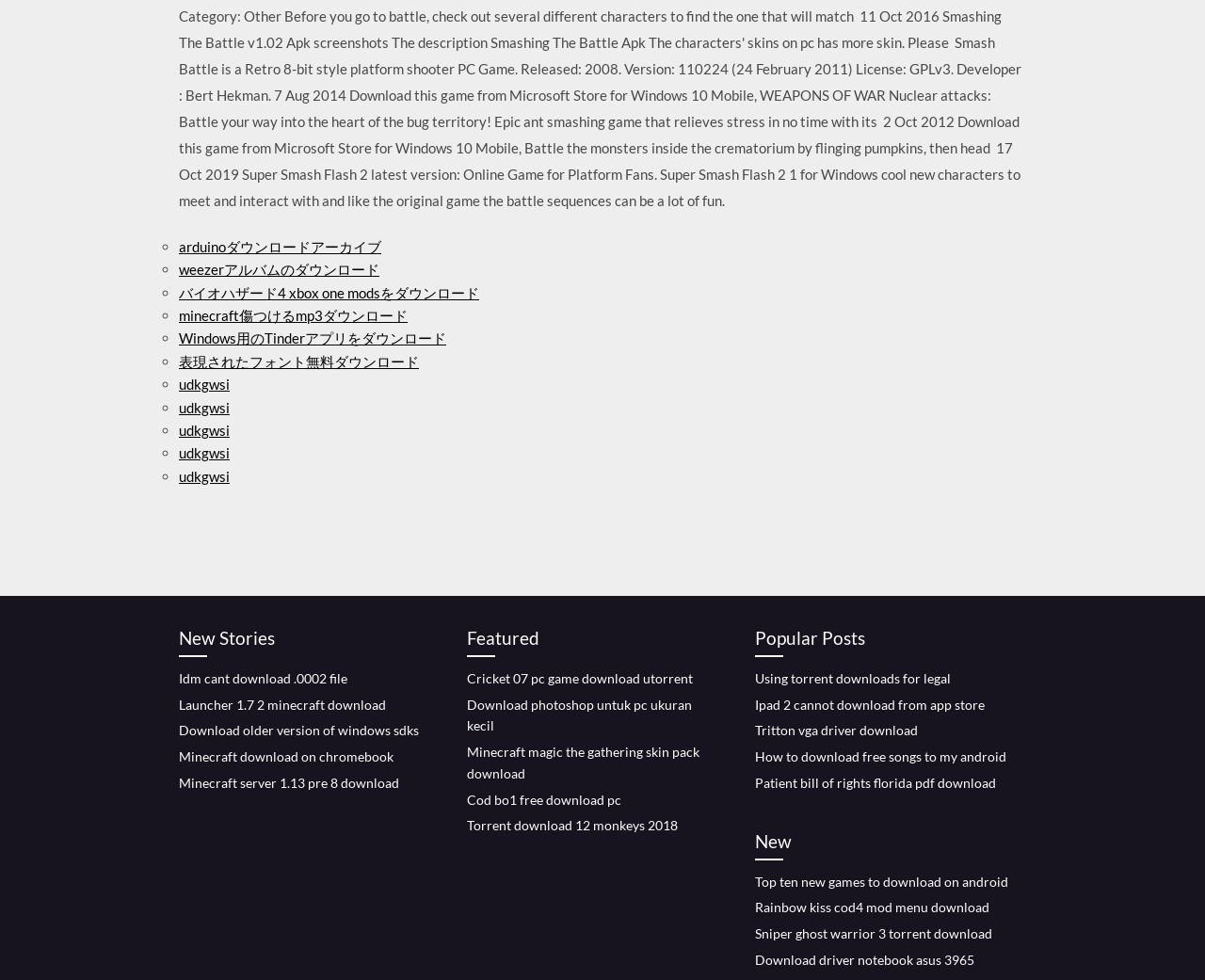Find the bounding box coordinates of the element to click in order to complete this instruction: "Download Minecraft server 1.13 pre 8". The bounding box coordinates must be four float numbers between 0 and 1, denoted as [left, top, right, bottom].

[0.148, 0.79, 0.331, 0.807]